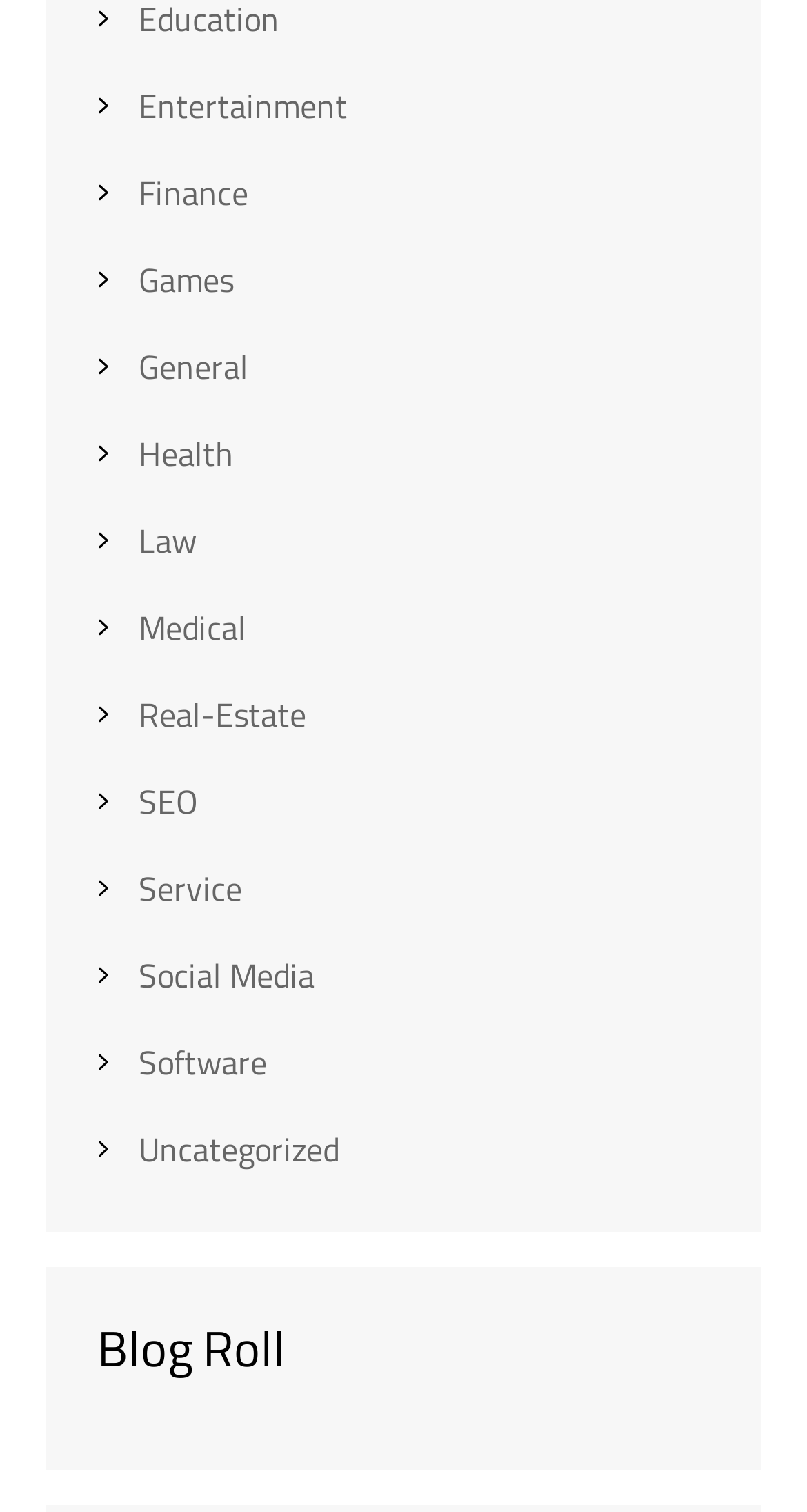Please respond to the question using a single word or phrase:
Are the links organized alphabetically?

Yes